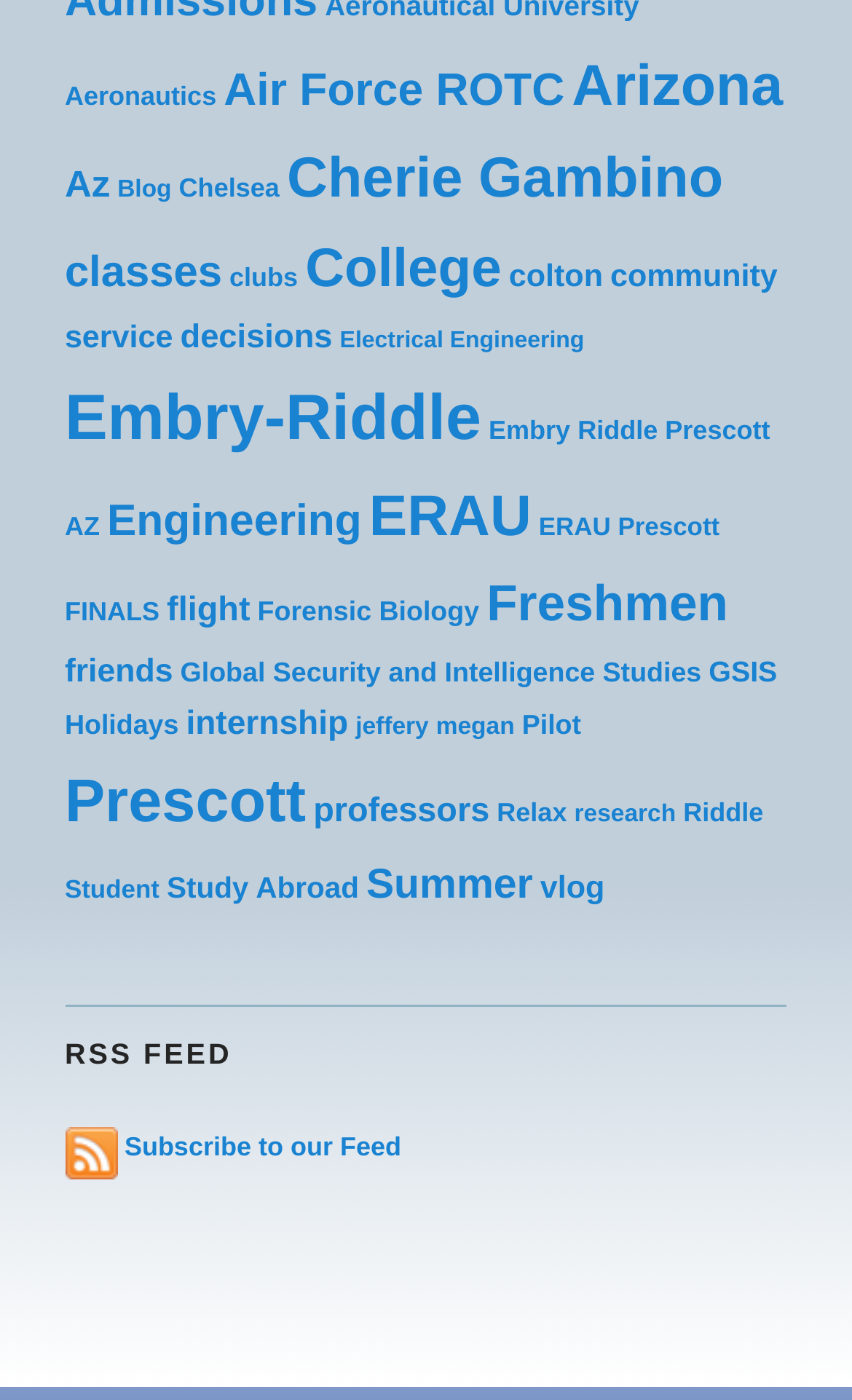Using the given element description, provide the bounding box coordinates (top-left x, top-left y, bottom-right x, bottom-right y) for the corresponding UI element in the screenshot: ERAU Prescott

[0.632, 0.367, 0.845, 0.387]